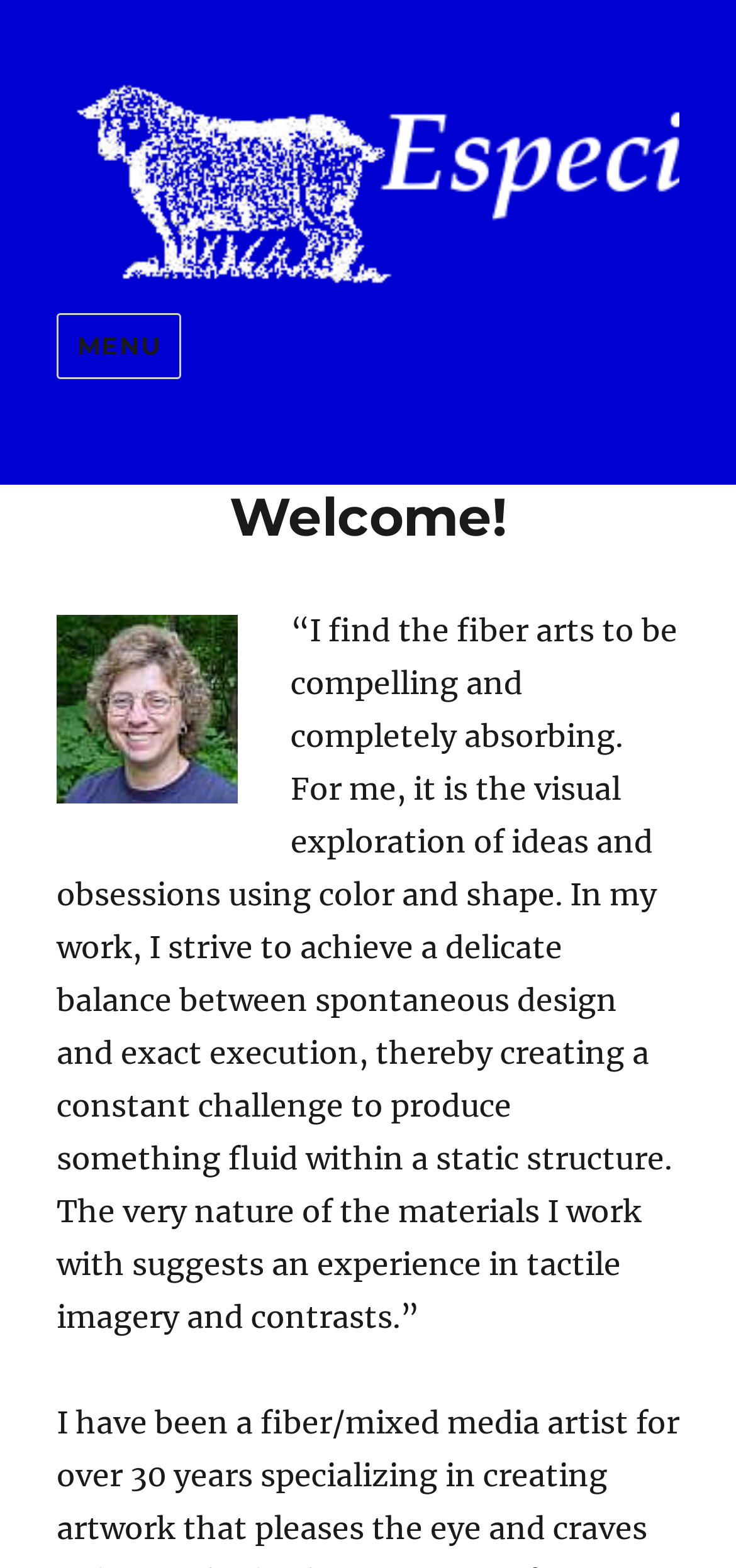How many navigation menus are there?
Examine the image and provide an in-depth answer to the question.

There are two navigation menus, 'site-navigation' and 'social-navigation', which are controlled by the 'MENU' button.